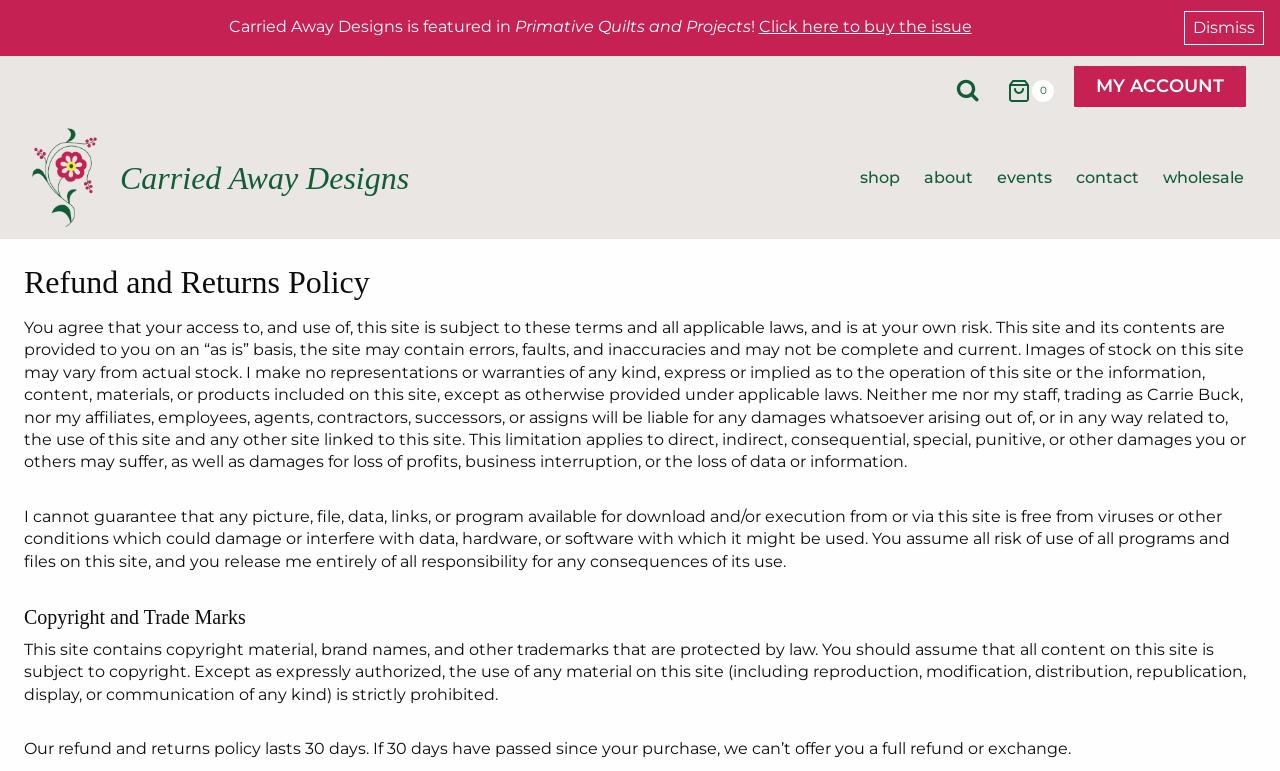Using details from the image, please answer the following question comprehensively:
What is the name of the website?

The name of the website can be found in the top-left corner of the webpage, where the logo is located. The logo is a pink flower and buds with green stems, and the text 'Carried Away Designs' is written next to it.